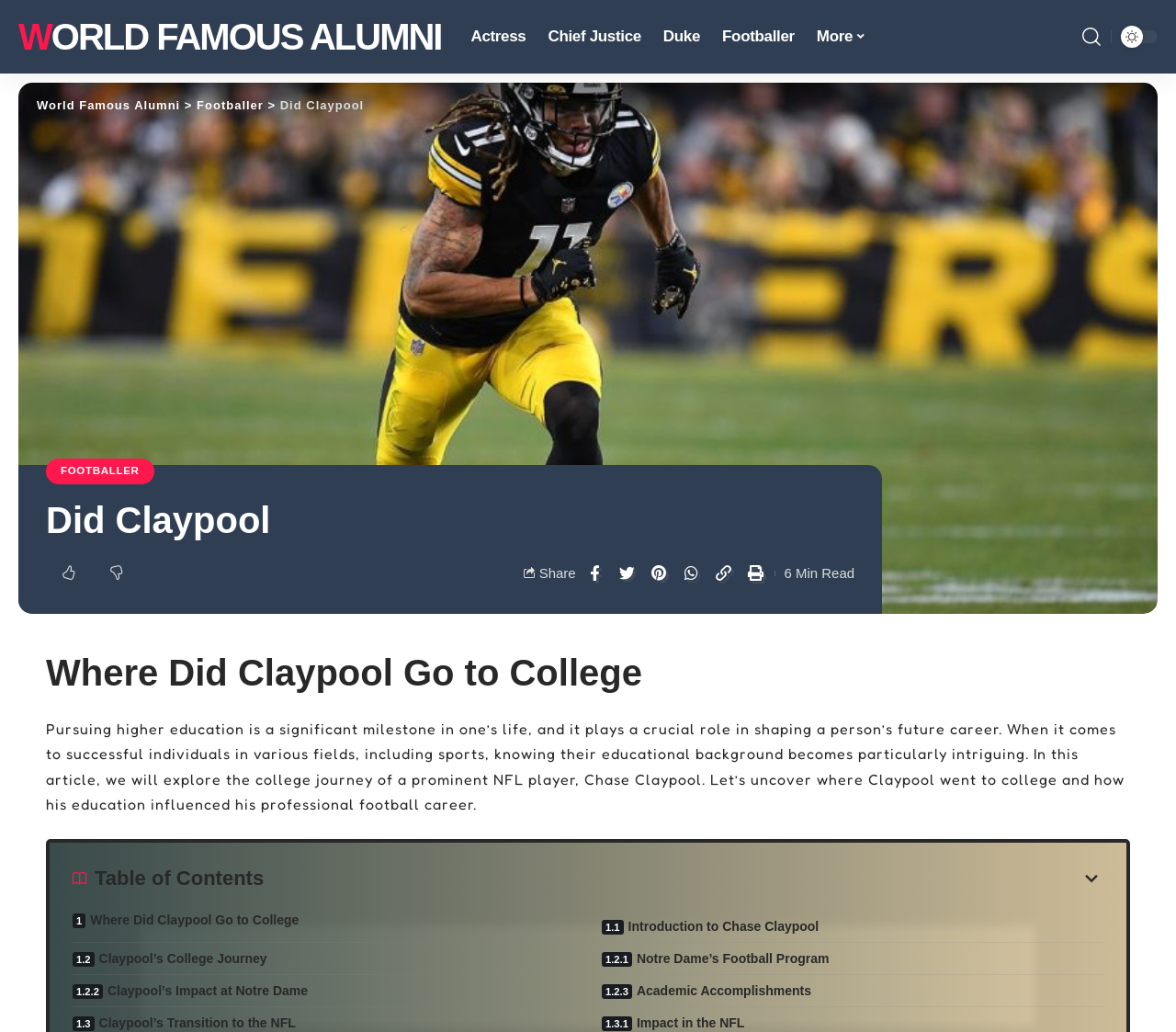Given the content of the image, can you provide a detailed answer to the question?
What is the main topic of this article?

The article's content and headings suggest that the main topic is Chase Claypool's educational background and its influence on his professional football career.